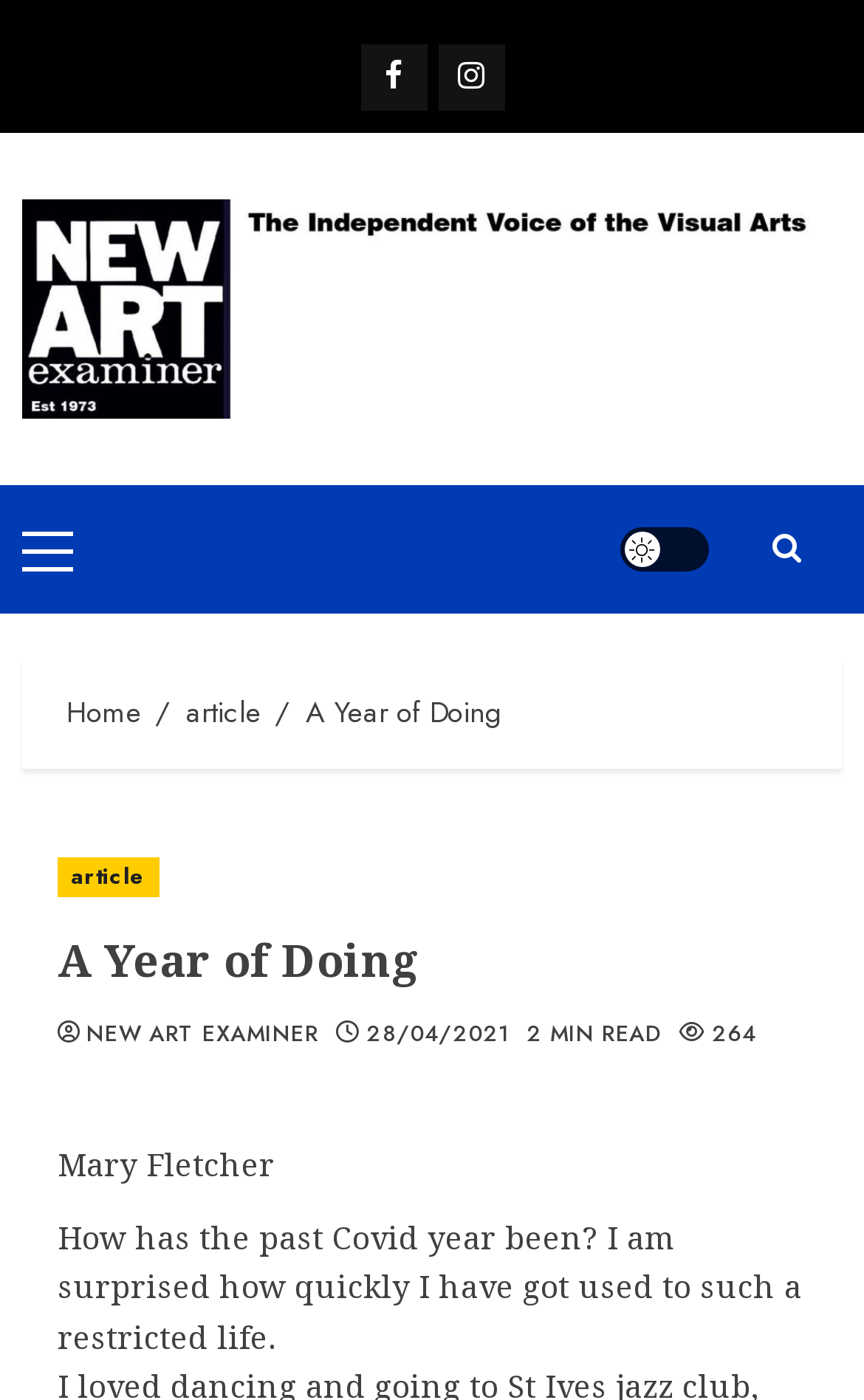Identify the bounding box coordinates of the region that needs to be clicked to carry out this instruction: "go to article page". Provide these coordinates as four float numbers ranging from 0 to 1, i.e., [left, top, right, bottom].

[0.215, 0.493, 0.303, 0.525]